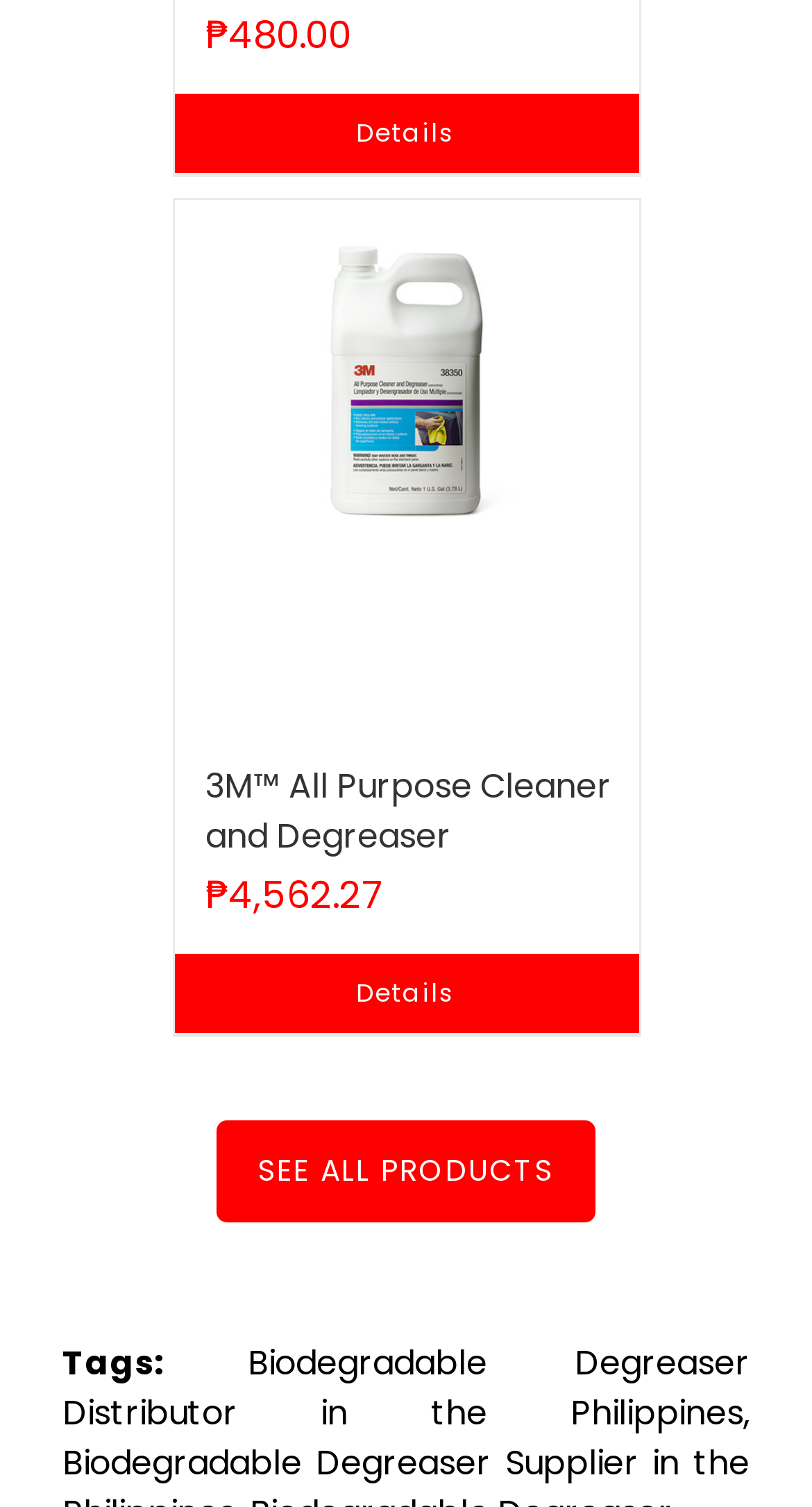What is the name of the product with the 'Details' link?
Using the image provided, answer with just one word or phrase.

3M All Purpose Cleaner and Degreaser Concentrate